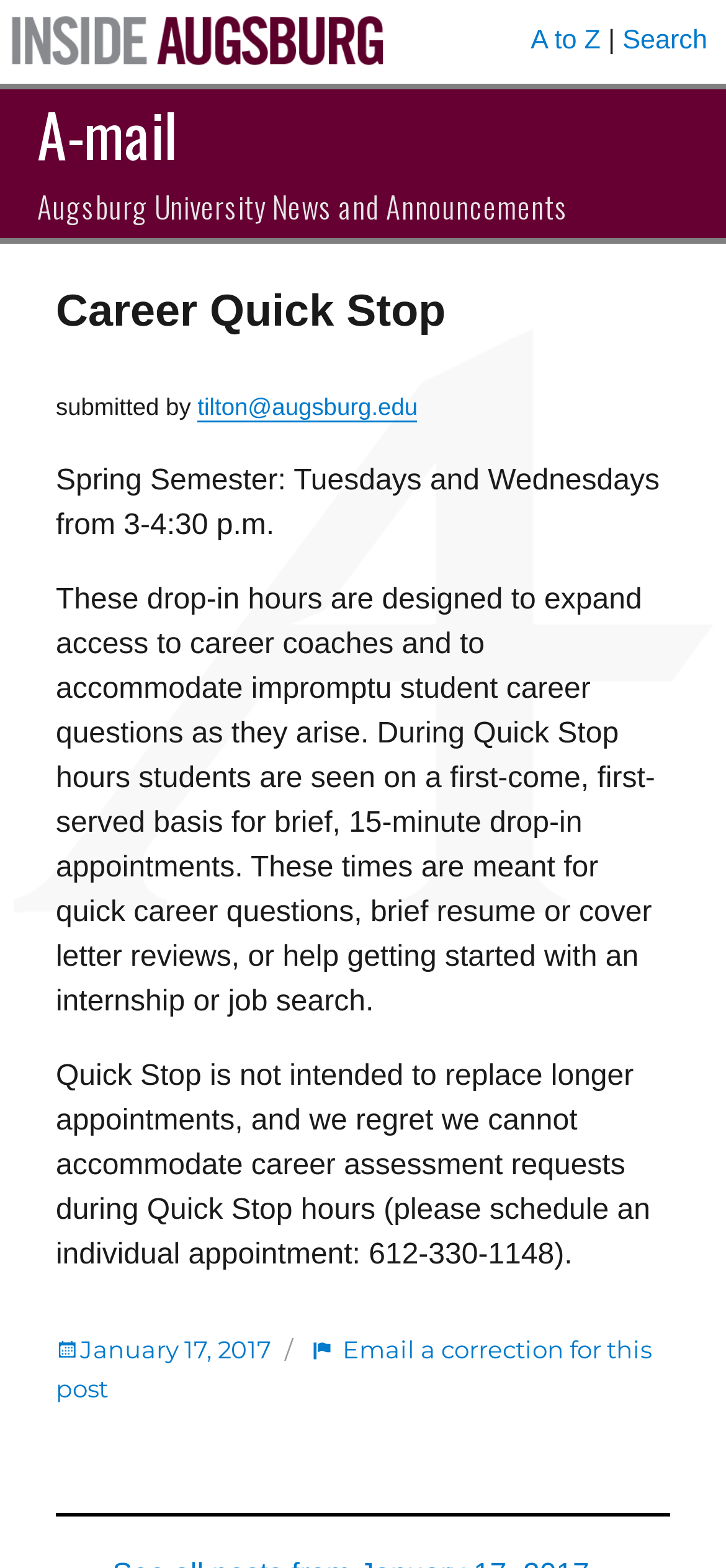Could you please study the image and provide a detailed answer to the question:
When are the Quick Stop hours available?

According to the webpage, the Quick Stop hours are available on Tuesdays and Wednesdays from 3-4:30 p.m. during the Spring Semester.